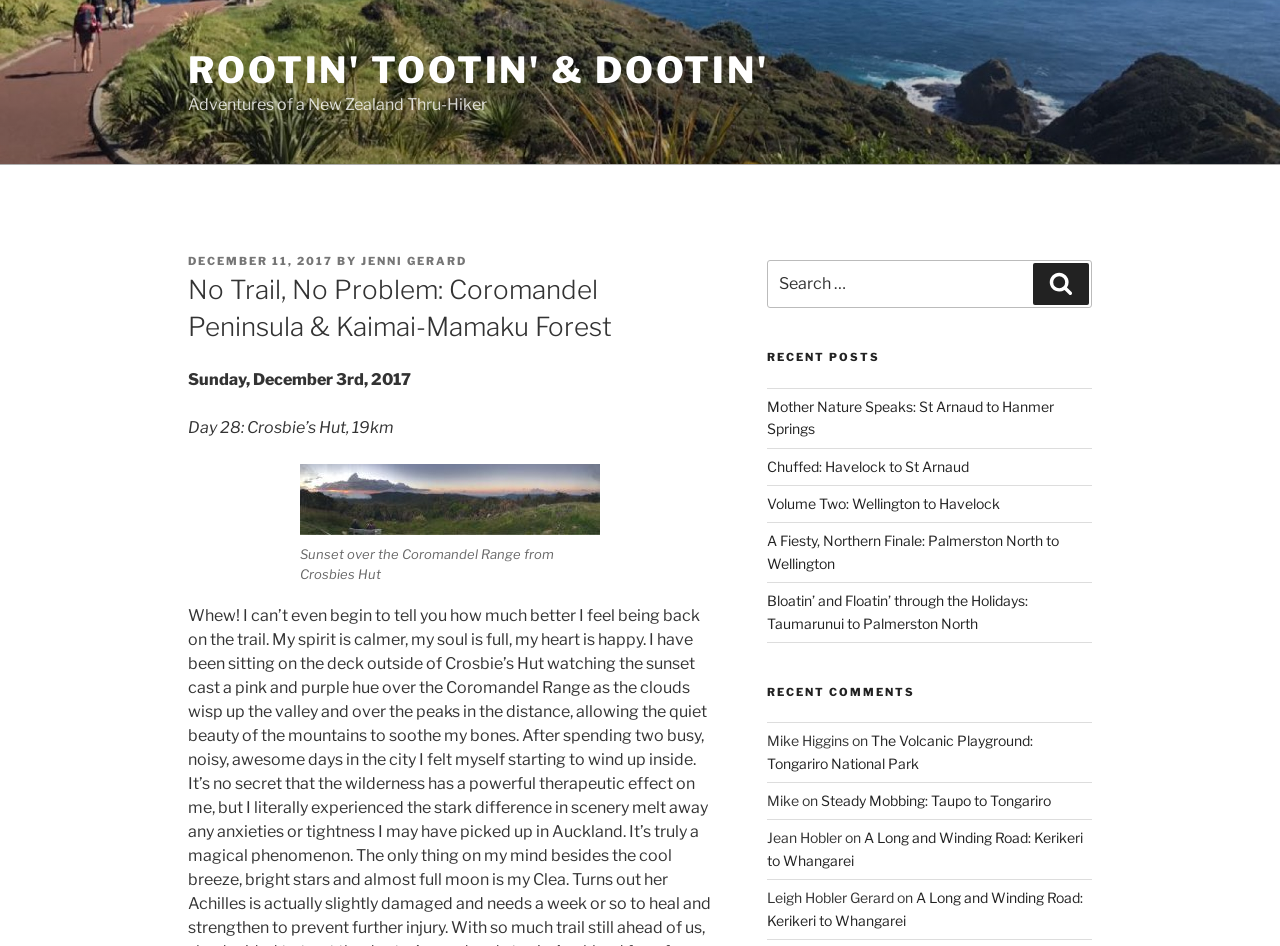What is the caption of the image?
Please respond to the question thoroughly and include all relevant details.

The caption of the image can be found in the figcaption element with the text 'Sunset over the Coromandel Range from Crosbies Hut' which is located below the image.